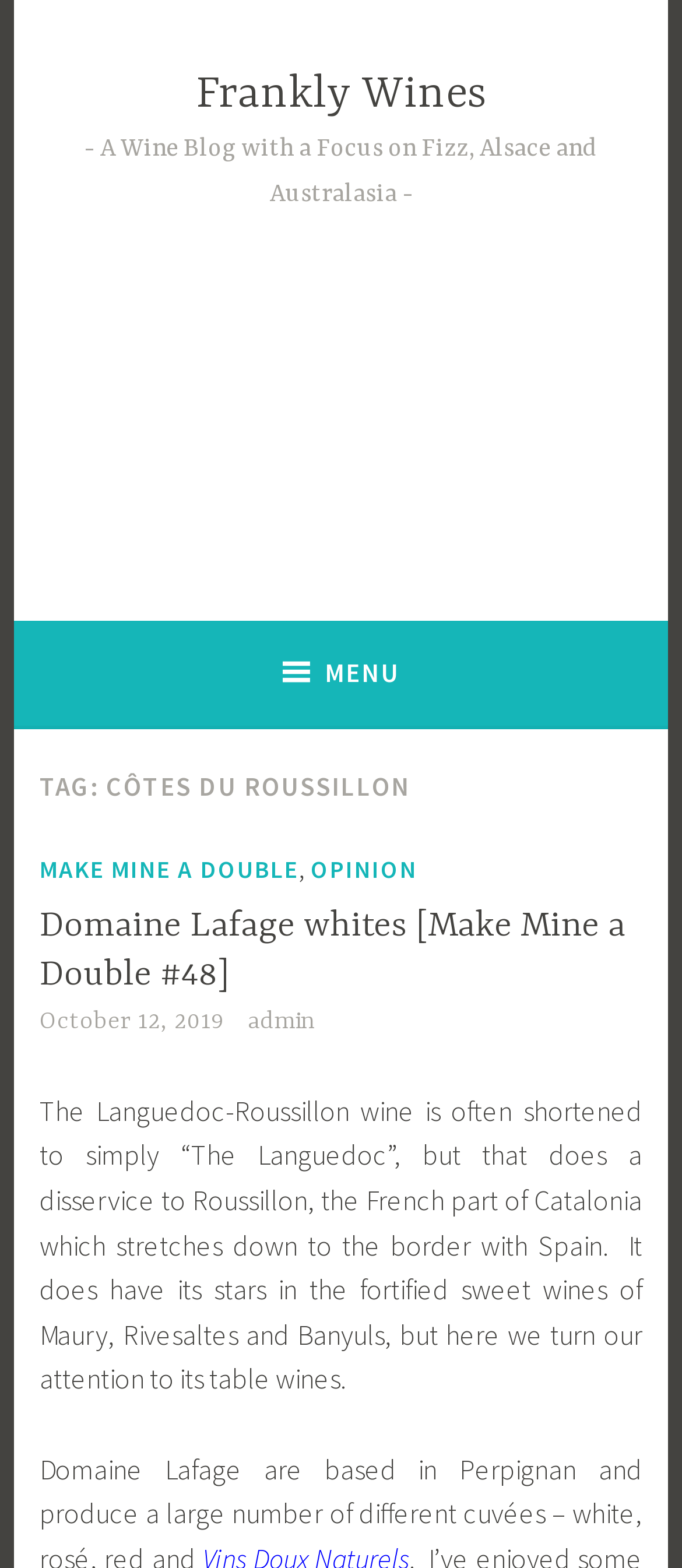What is the focus of this wine blog?
Please provide a single word or phrase in response based on the screenshot.

Fizz, Alsace and Australasia